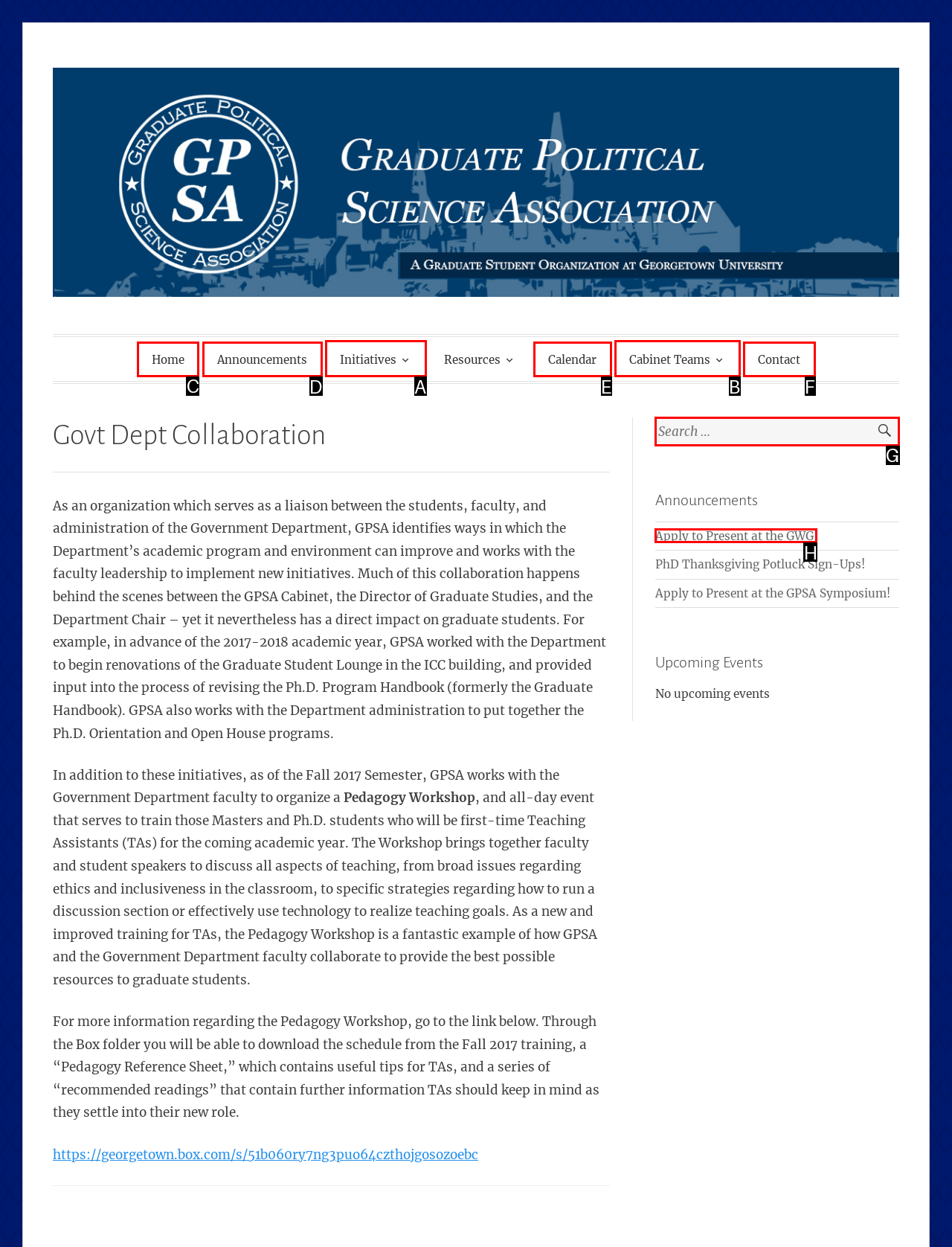Select the proper HTML element to perform the given task: Click on the 'Home' link Answer with the corresponding letter from the provided choices.

C